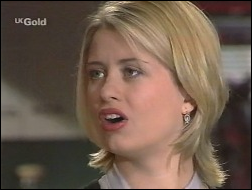Describe all the elements in the image with great detail.

In this scene from "Neighbours," a character with blonde hair and an expressive demeanor appears to be engaged in a serious conversation. She showcases a concerned or inquisitive expression, suggesting she is navigating a tense moment in the storyline. The dialogue is likely pivotal to the plot as it involves her character, Hannah Martin, who often finds herself entangled in dramatic situations. The setting reflects a typical scene from the show, infused with personal relationships and emotional stakes, capturing the essence of the iconic Australian soap opera.